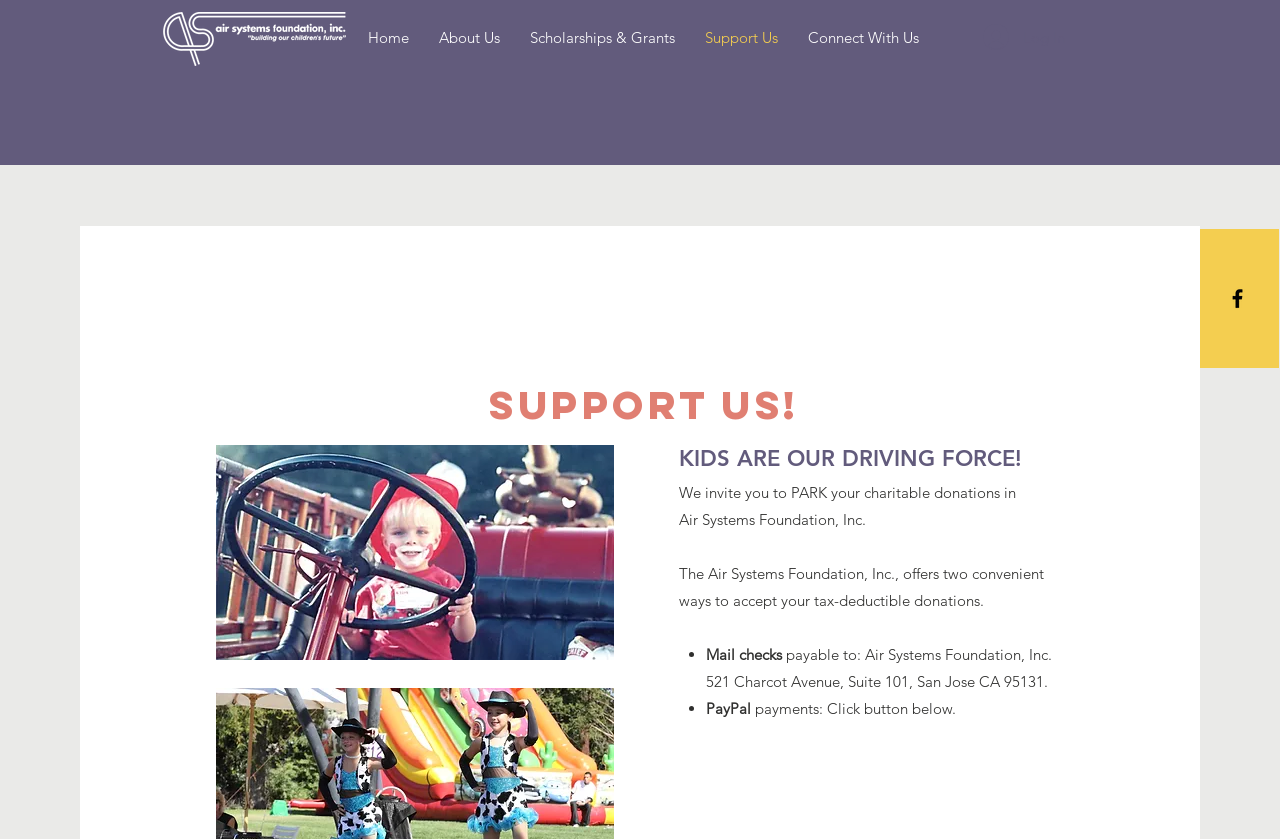Provide a thorough description of the webpage's content and layout.

The webpage is about the "Support Us" section of the ASI foundation. At the top right corner, there is a social bar with a black Facebook icon. Below the social bar, there is a navigation menu with links to "Home", "About Us", "Scholarships & Grants", "Support Us", and "Connect With Us". 

On the top left corner, there is the ASI foundation's white logo. Next to the logo, there is a "Log In" button. 

The main content of the page is divided into two sections. The first section has a heading "Support Us!" and a paragraph of text that reads "KIDS ARE OUR DRIVING FORCE! We invite you to PARK your charitable donations in Air Systems Foundation, Inc." 

The second section explains the two ways to make tax-deductible donations to the Air Systems Foundation, Inc. There is a list with two items: "Mail checks payable to: Air Systems Foundation, Inc. 521 Charcot Avenue, Suite 101, San Jose CA 95131" and "PayPal payments: Click button below."